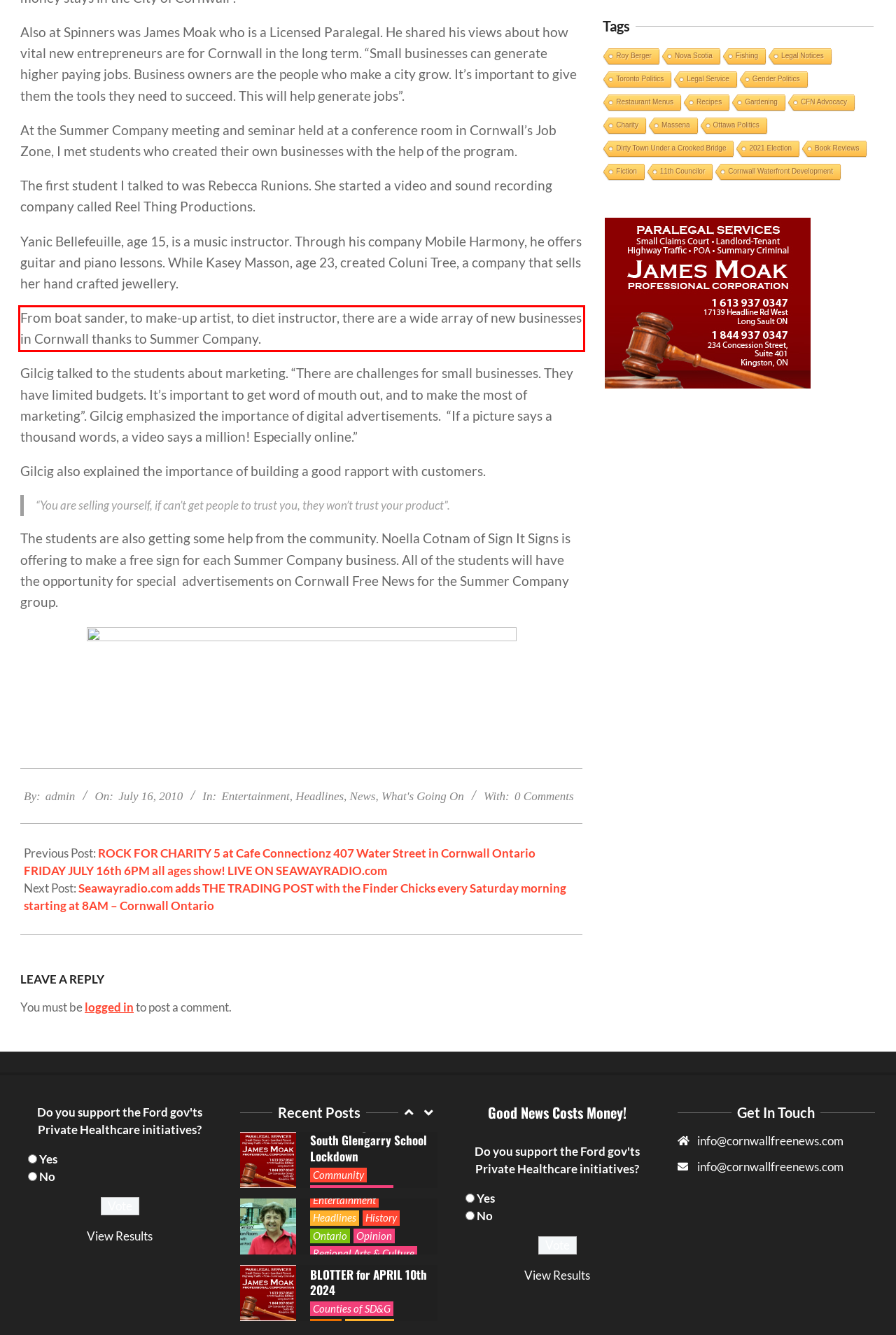Analyze the red bounding box in the provided webpage screenshot and generate the text content contained within.

From boat sander, to make-up artist, to diet instructor, there are a wide array of new businesses in Cornwall thanks to Summer Company.